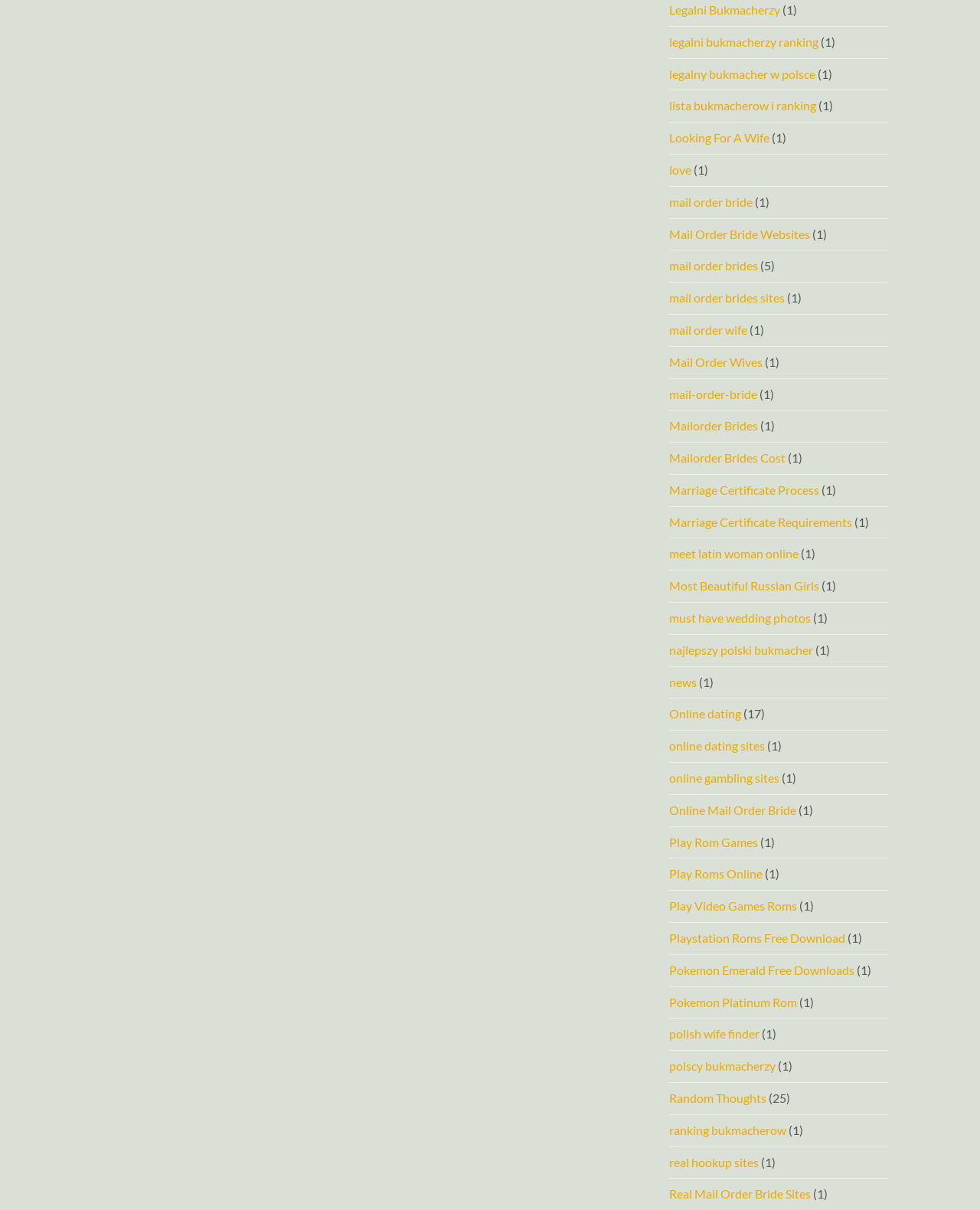Identify the bounding box of the HTML element described as: "legalny bukmacher w polsce".

[0.683, 0.055, 0.832, 0.067]